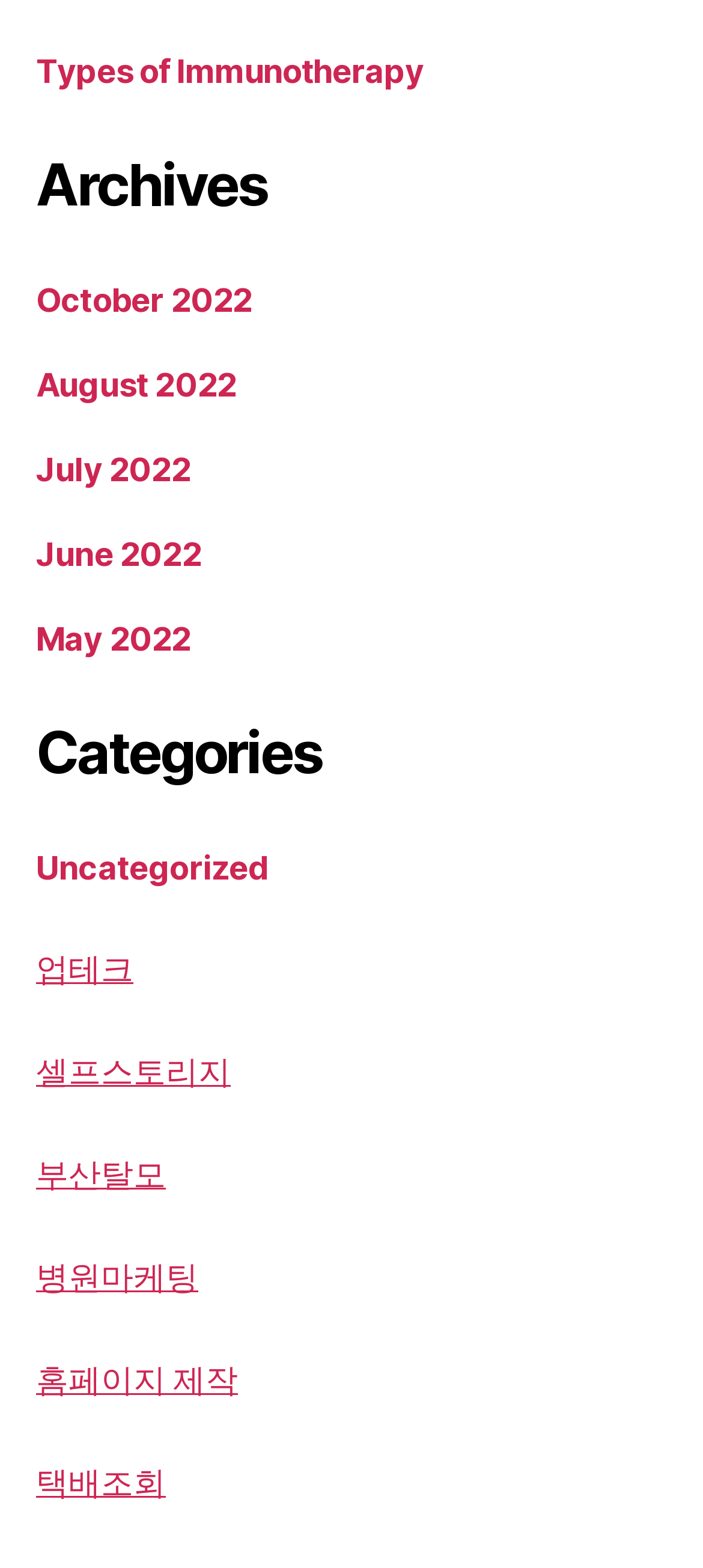Please study the image and answer the question comprehensively:
How many categories are listed?

I counted the number of links under the 'Categories' heading and found 11 categories, including 'Uncategorized', '업테크', '셀프스토리지', and others.